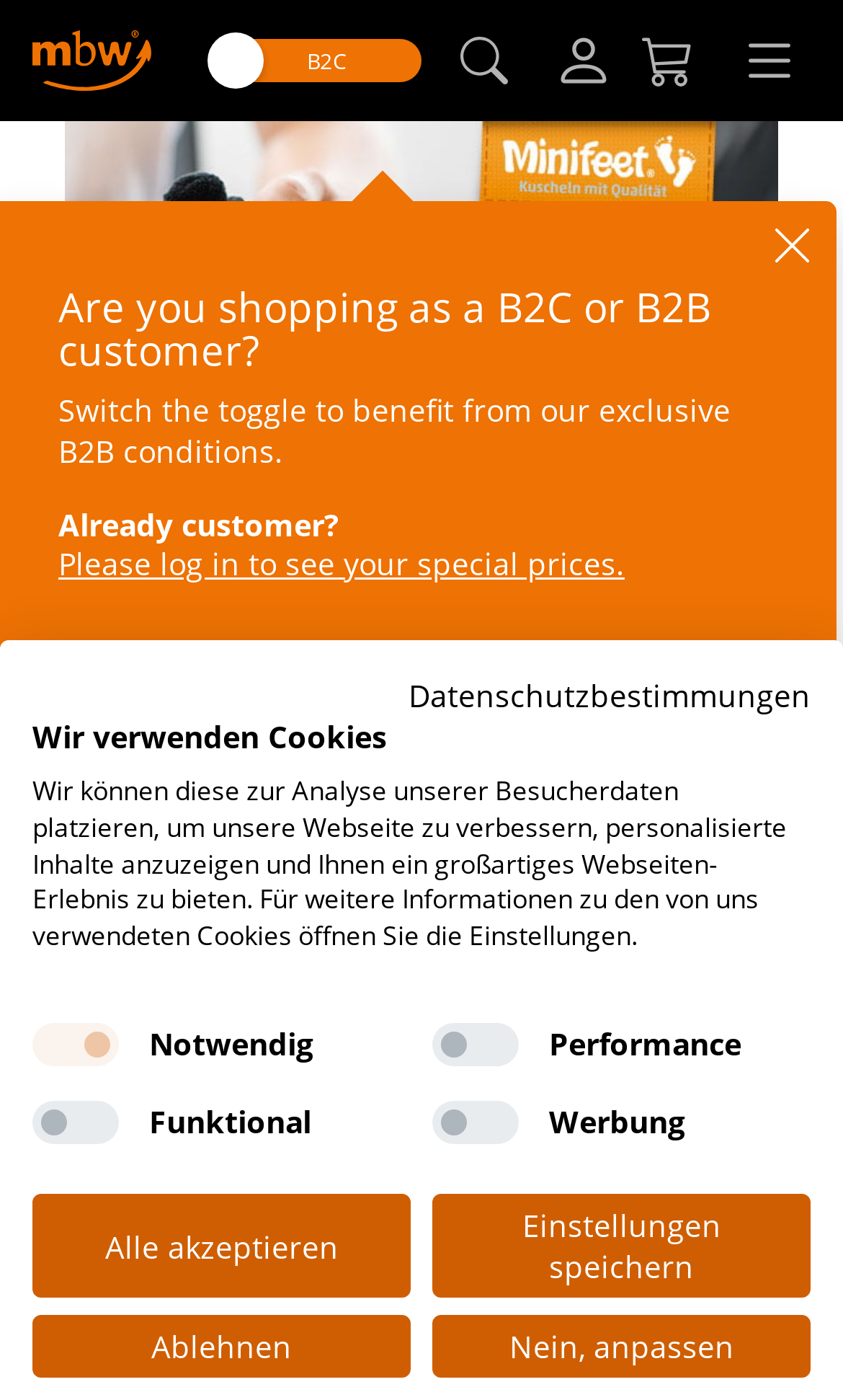Produce an elaborate caption capturing the essence of the webpage.

This webpage is about Schmoozies, a brand of display cleaners. At the top left, there is a link, and next to it, a toggle switch labeled "B2C B2B" with a help text. Below the toggle switch, there are three lines of text: "Are you shopping as a B2C or B2B customer?", "Switch the toggle to benefit from our exclusive B2B conditions.", and "Already customer?". 

To the right of the text, there is a link "Please log in to see your special prices." At the top right, there is another link. 

Below these elements, there is a heading "Schmoozies - Display cleaner" followed by a heading "Love at first swipe!" in a slightly smaller font size. 

At the bottom of the page, there are several links and checkboxes related to cookies and data privacy. There are four checkboxes labeled "Notwendig", "Performance", "Funktional", and "Werbung", and four buttons labeled "Alle akzeptieren", "Einstellungen speichern", "Ablehnen", and "Nein, anpassen". The text "Wir verwenden Cookies" and a longer paragraph explaining the use of cookies are placed above the checkboxes and buttons.